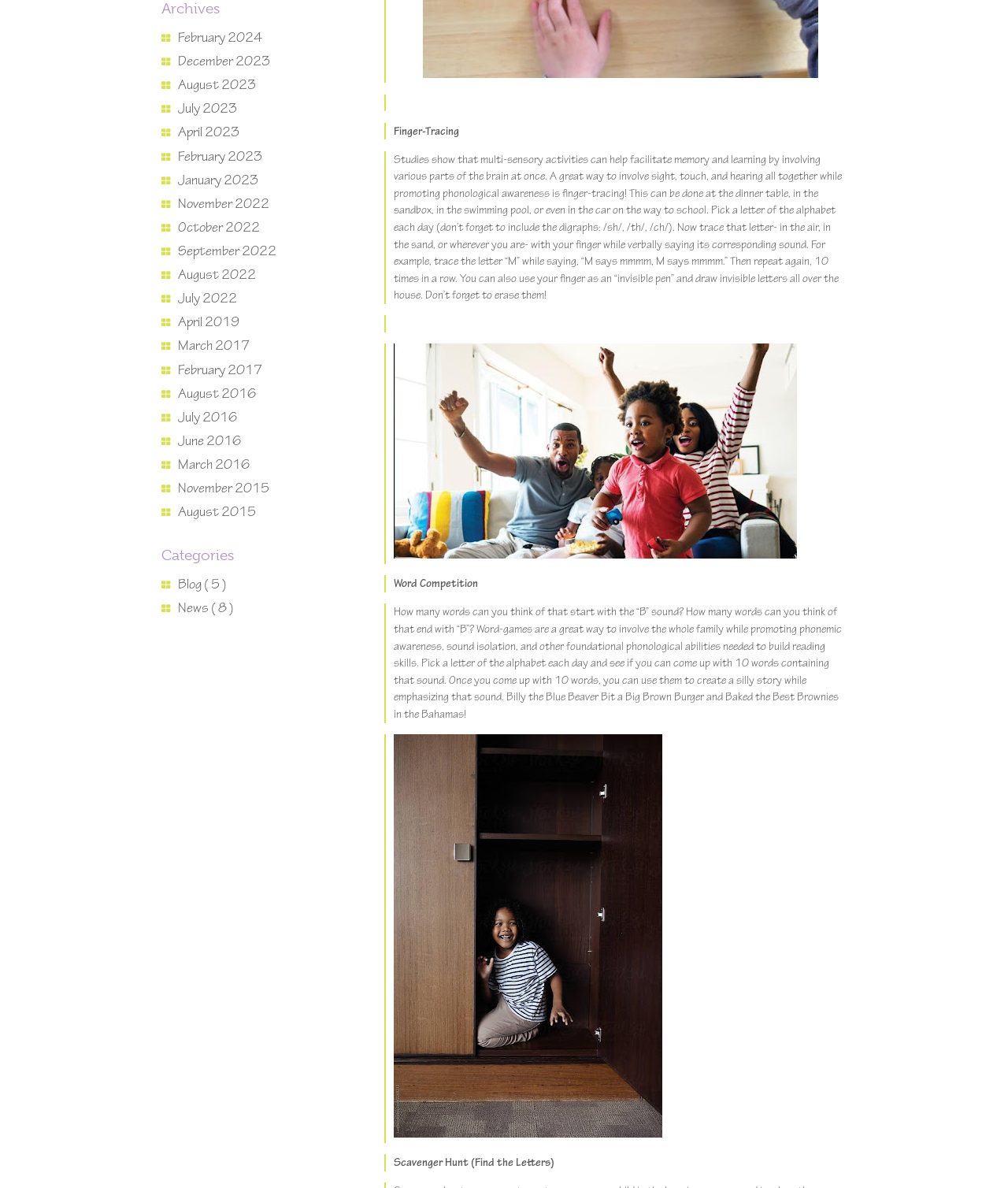Provide the bounding box coordinates in the format (top-left x, top-left y, bottom-right x, bottom-right y). All values are floating point numbers between 0 and 1. Determine the bounding box coordinate of the UI element described as: News ( 8 )

[0.16, 0.505, 0.28, 0.519]